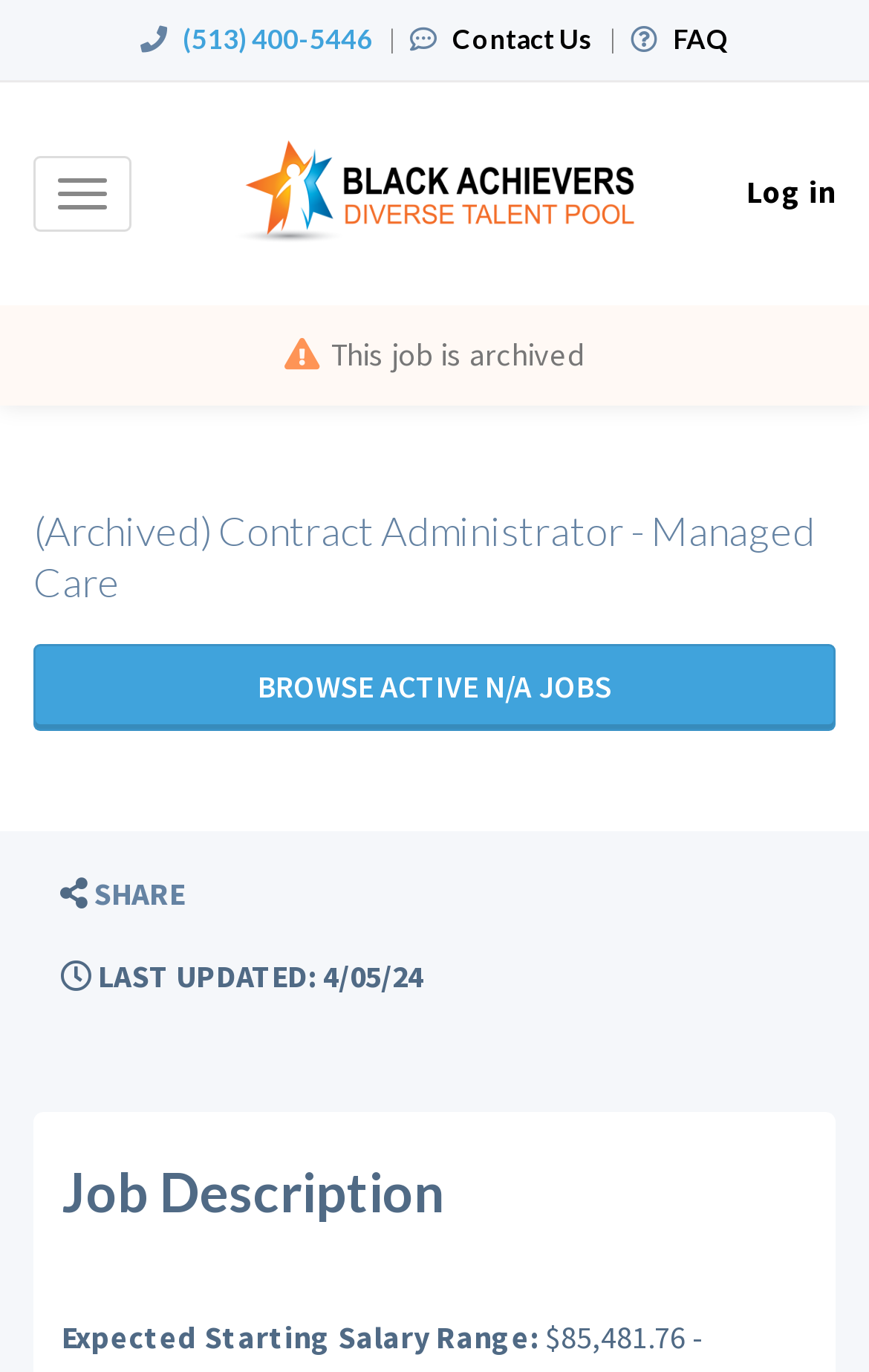Please answer the following question using a single word or phrase: 
What is the section below the job title?

Job Description